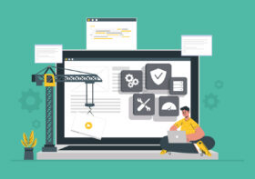Answer the question in one word or a short phrase:
What is the shape of the window in the background?

None